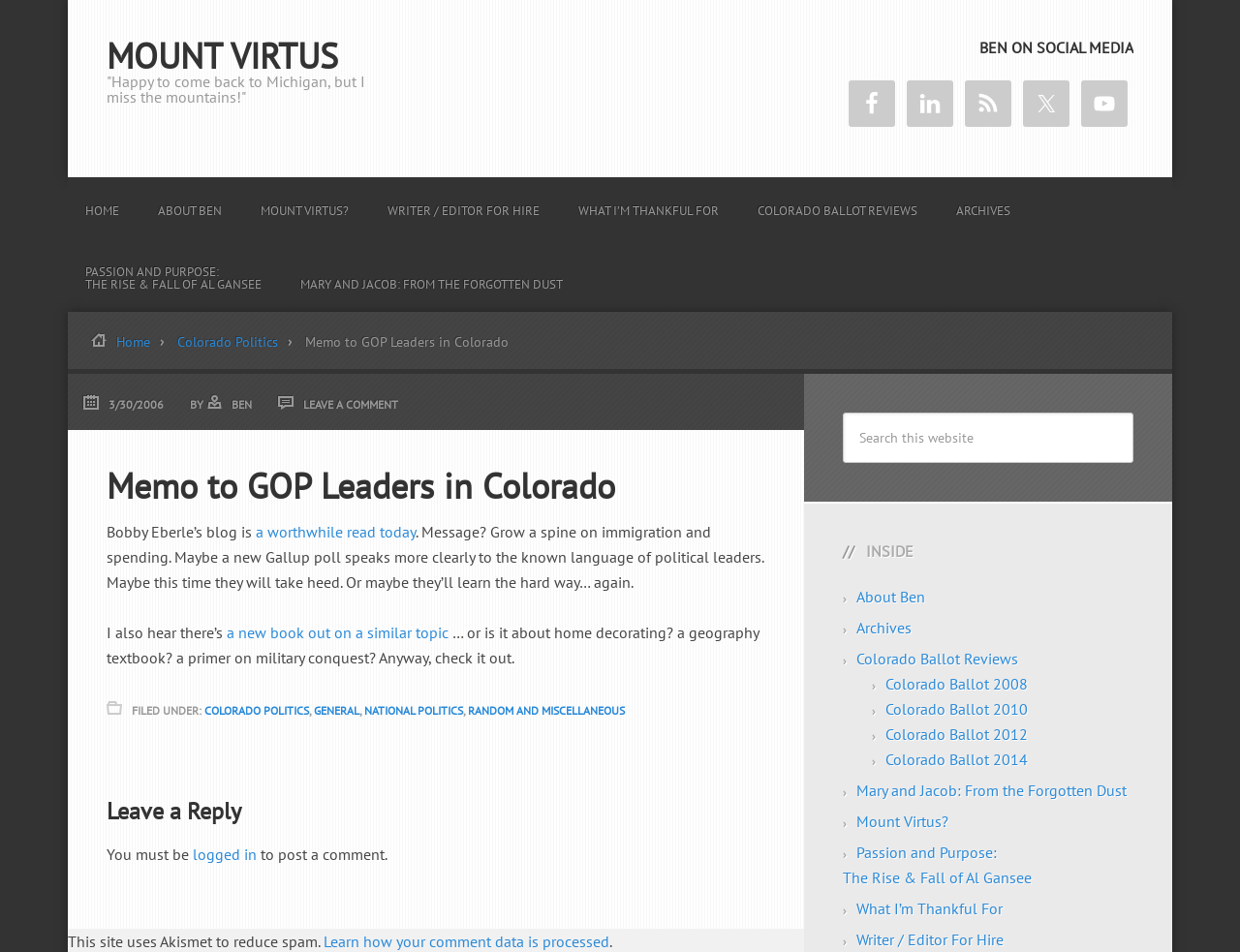Please find the bounding box coordinates of the element that you should click to achieve the following instruction: "Leave a comment". The coordinates should be presented as four float numbers between 0 and 1: [left, top, right, bottom].

[0.245, 0.417, 0.321, 0.432]